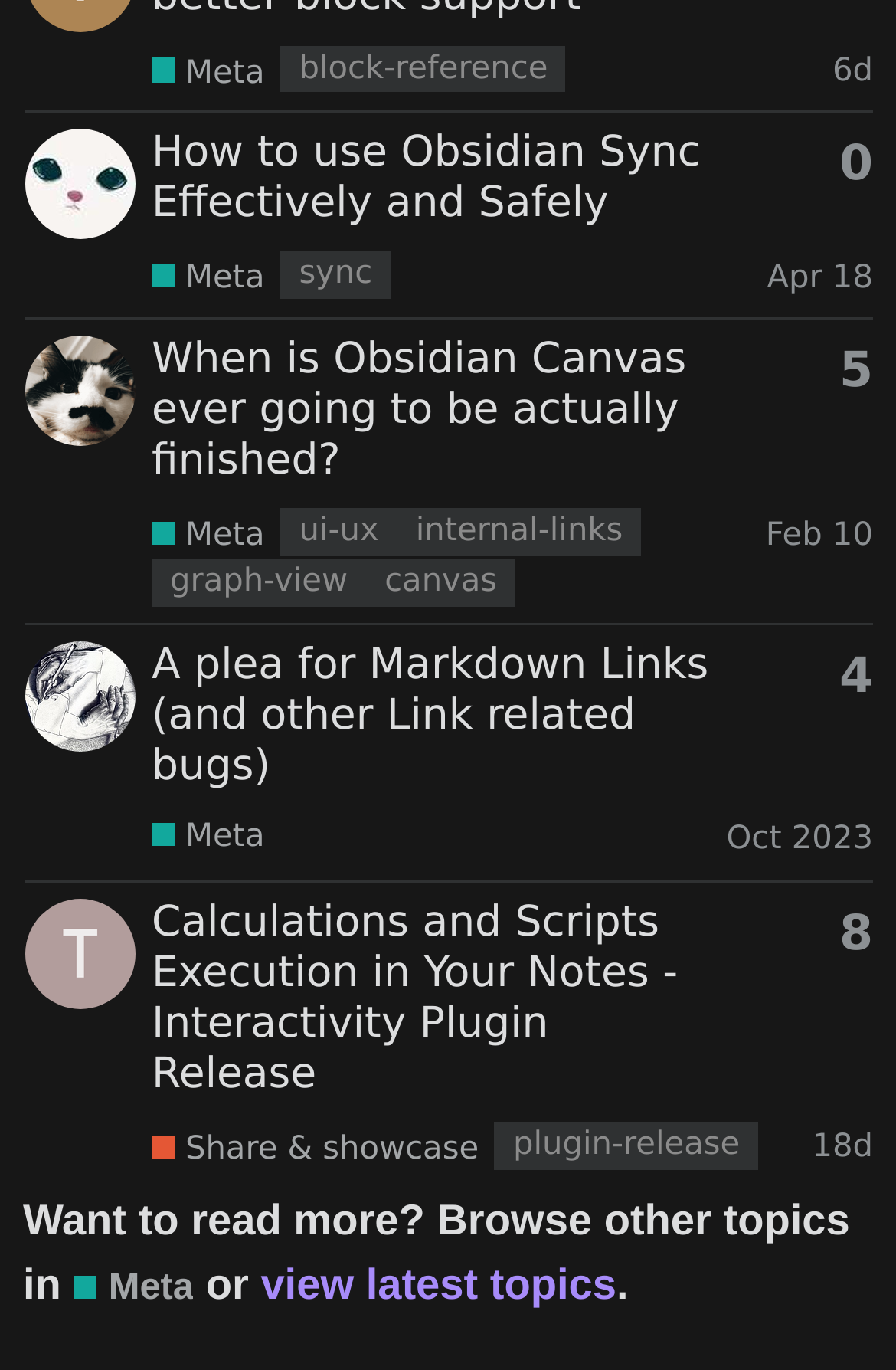Identify the bounding box coordinates of the clickable region to carry out the given instruction: "Read the topic about Obsidian Sync".

[0.169, 0.094, 0.782, 0.166]